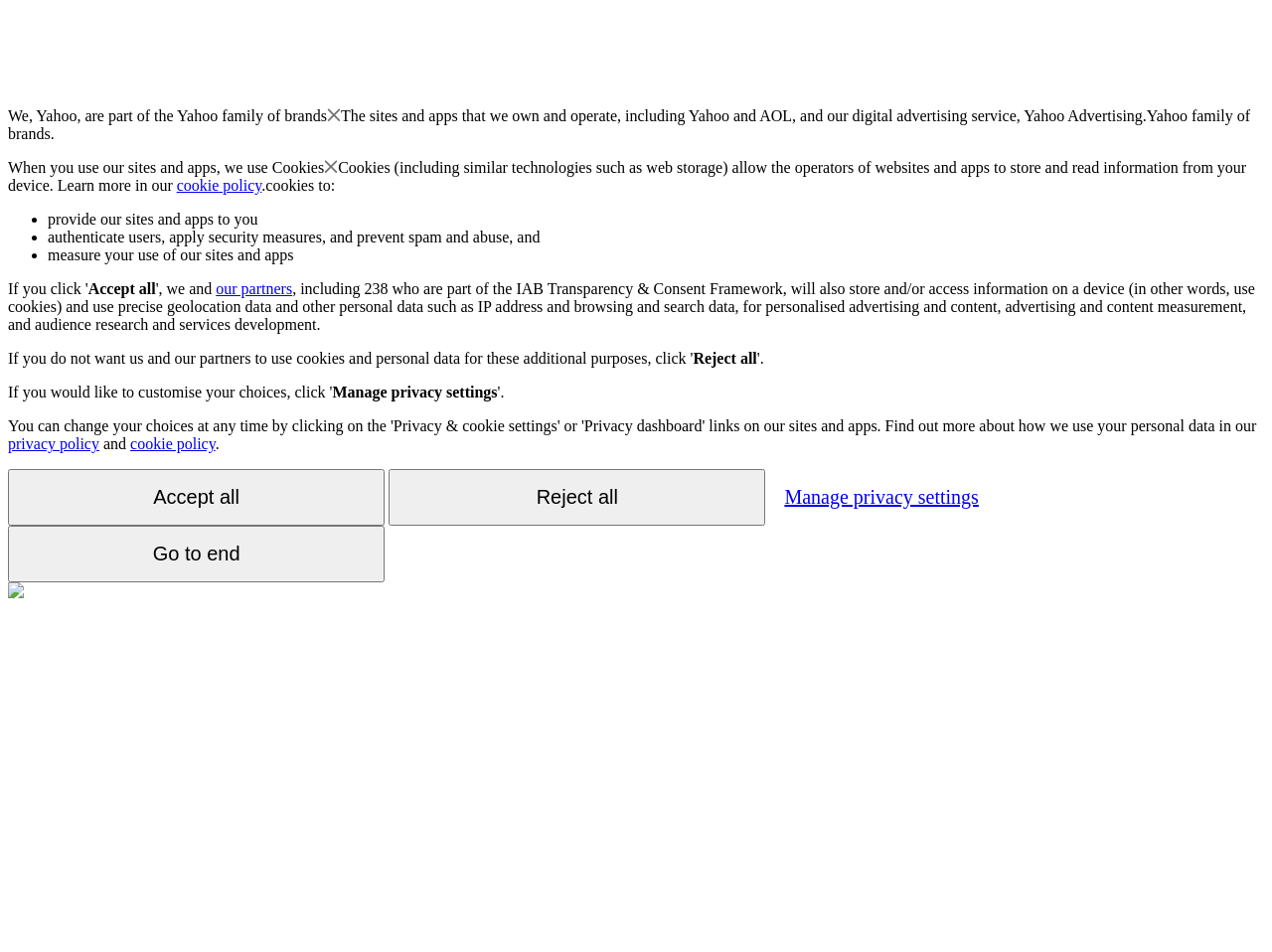Generate a thorough description of the webpage.

This webpage appears to be a privacy policy or consent page for Yahoo. At the top, there is a brief introduction stating that Yahoo is part of the Yahoo family of brands. Below this, there is a section explaining how Yahoo uses cookies and other technologies to store and read information from users' devices. This section includes a link to the cookie policy.

The page then lists the purposes for which Yahoo uses cookies, including providing its sites and apps, authenticating users, applying security measures, and measuring user behavior. Each of these points is marked with a bullet point.

Following this, there are three buttons: "Accept all", "Reject all", and "Manage privacy settings". The "Accept all" button is located near the top of the page, while the "Reject all" button is positioned below it. The "Manage privacy settings" button is located further down the page.

Additionally, there are links to the privacy policy and cookie policy at the bottom of the page. There is also a small image at the very bottom of the page, although its contents are not specified.

Overall, the page is focused on explaining Yahoo's use of cookies and other technologies, and providing users with options to manage their privacy settings.